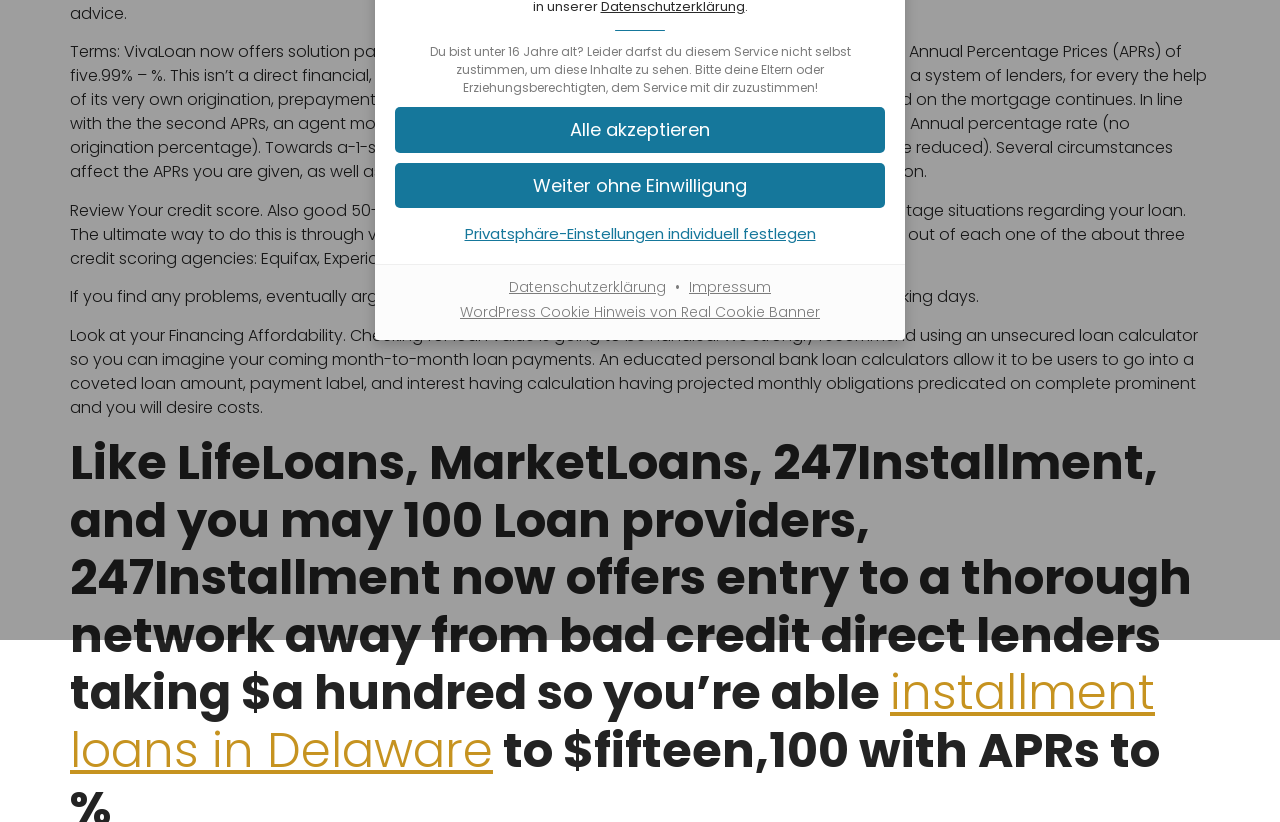Using the description "Datenschutzerklärung", locate and provide the bounding box of the UI element.

[0.394, 0.337, 0.524, 0.361]